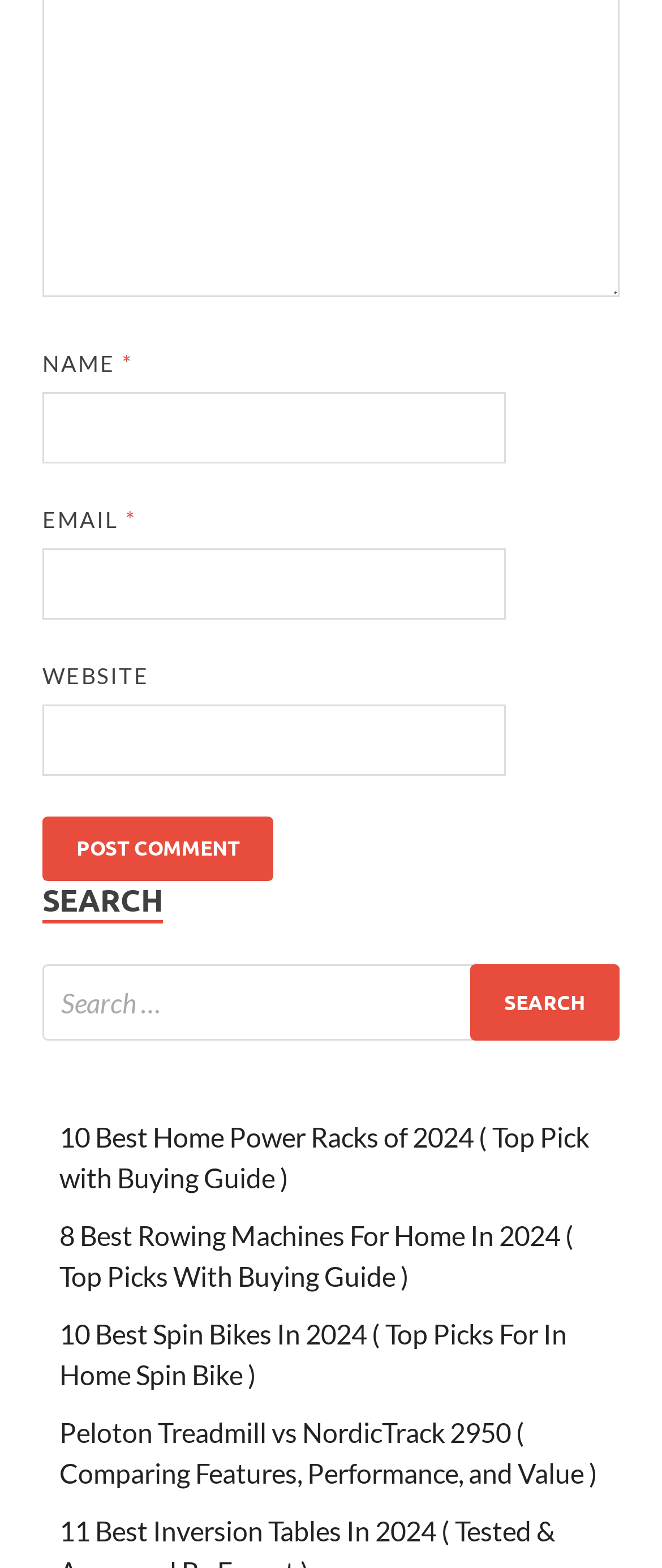Is the 'Search' function required to submit a comment?
From the details in the image, provide a complete and detailed answer to the question.

The 'Search' function and the comment submission form are separate elements on the webpage. There is no indication that the 'Search' function is required to submit a comment, as they serve different purposes.